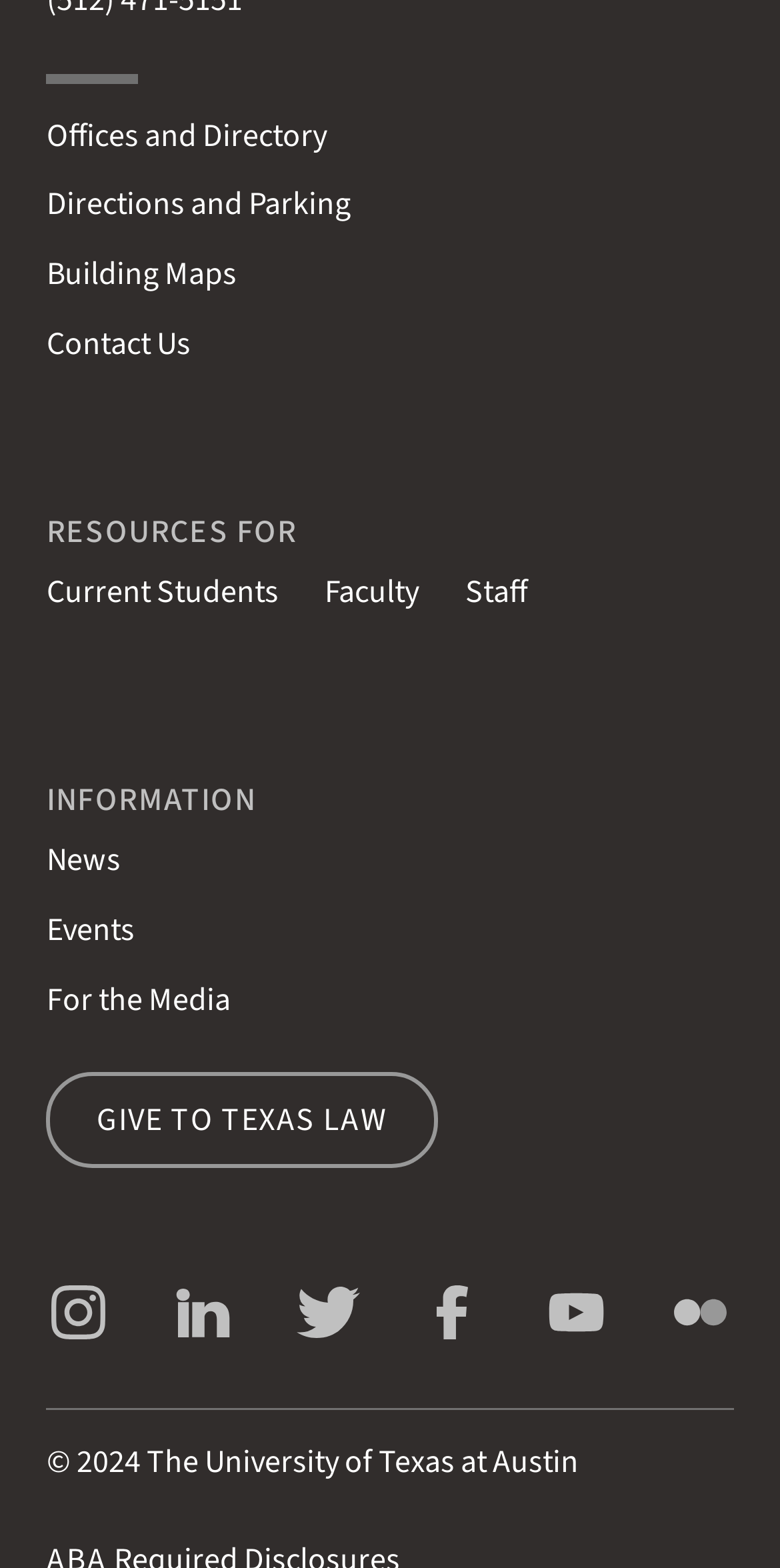Identify the bounding box for the UI element specified in this description: "Offices and Directory". The coordinates must be four float numbers between 0 and 1, formatted as [left, top, right, bottom].

[0.059, 0.072, 0.418, 0.1]